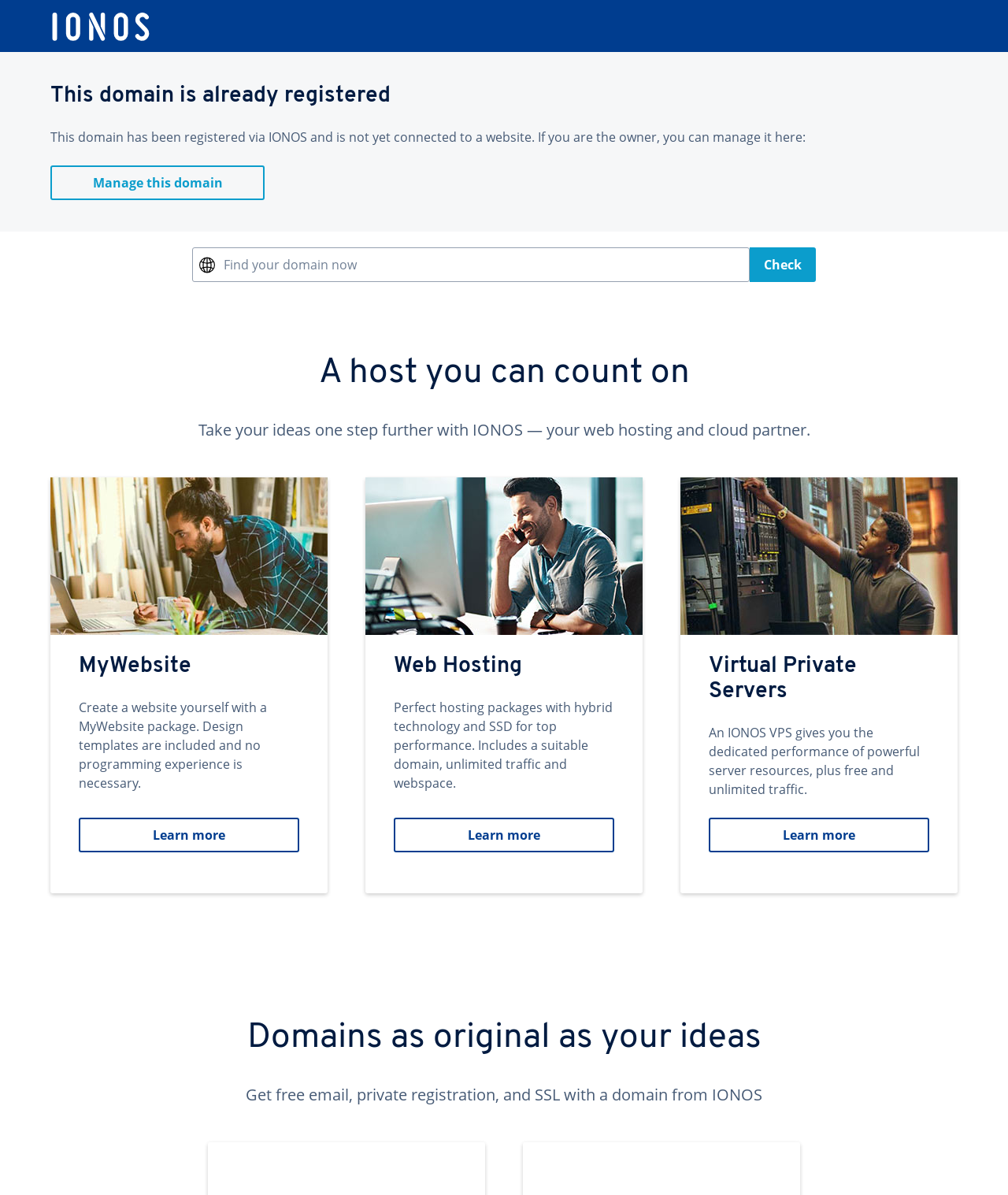By analyzing the image, answer the following question with a detailed response: What is the purpose of the 'Check' button?

The 'Check' button is likely used to check the availability or status of a domain, as it is placed next to a textbox with a placeholder 'Find your domain now'.